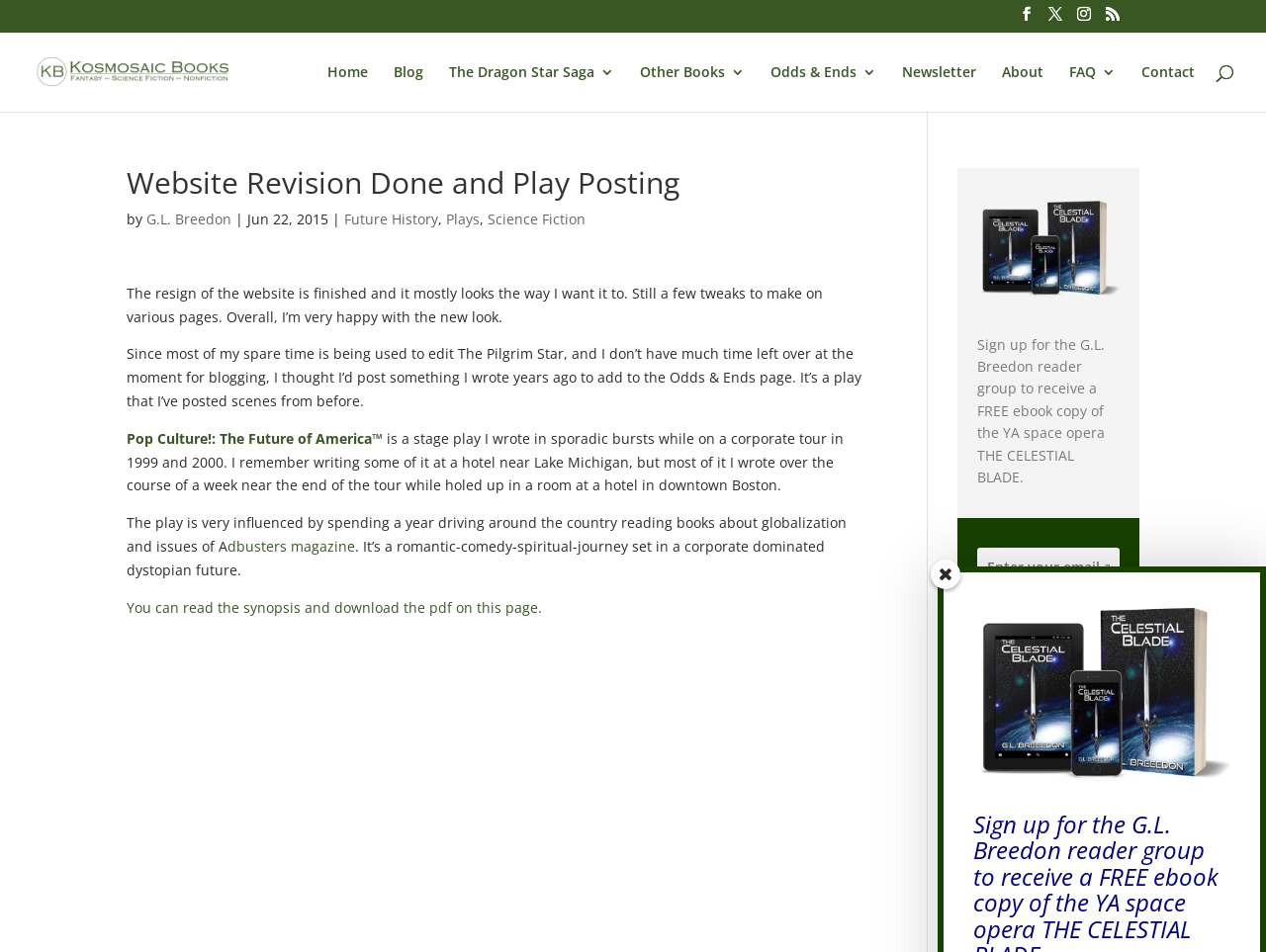Please identify the bounding box coordinates of the element I should click to complete this instruction: 'Read about 'Is Veterinary Care Expensive?''. The coordinates should be given as four float numbers between 0 and 1, like this: [left, top, right, bottom].

None